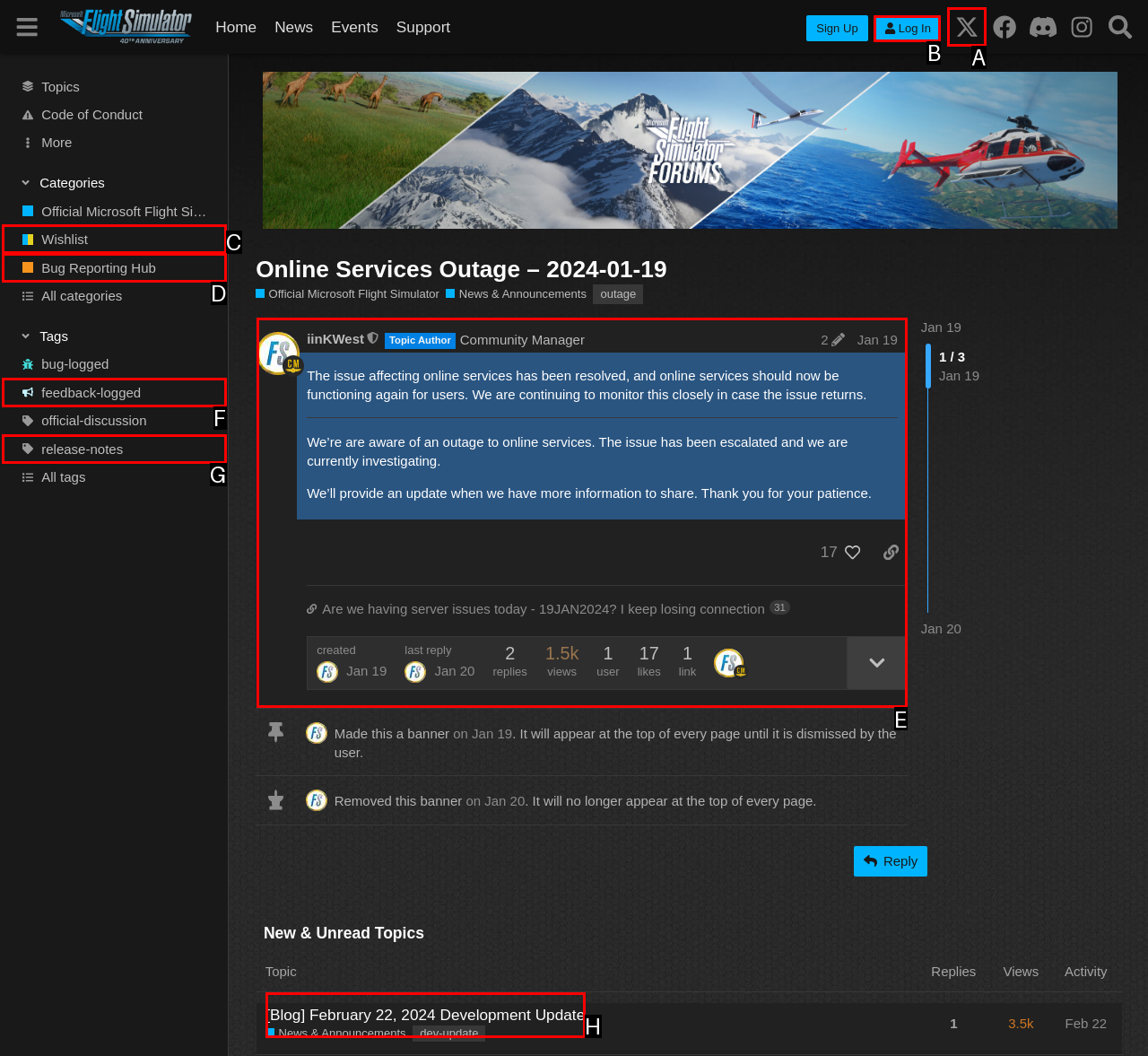Select the HTML element that needs to be clicked to carry out the task: Read the post by iinKWest
Provide the letter of the correct option.

E